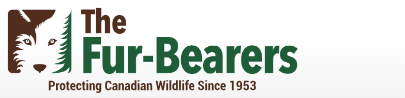What is the main goal of The Fur-Bearers organization?
Examine the image and provide an in-depth answer to the question.

The main goal of The Fur-Bearers organization can be inferred from the caption, which states that the organization is 'dedicated to the protection of Canadian wildlife' and 'advocating for humane practices'. This suggests that the organization's primary objective is to conserve and protect wildlife.